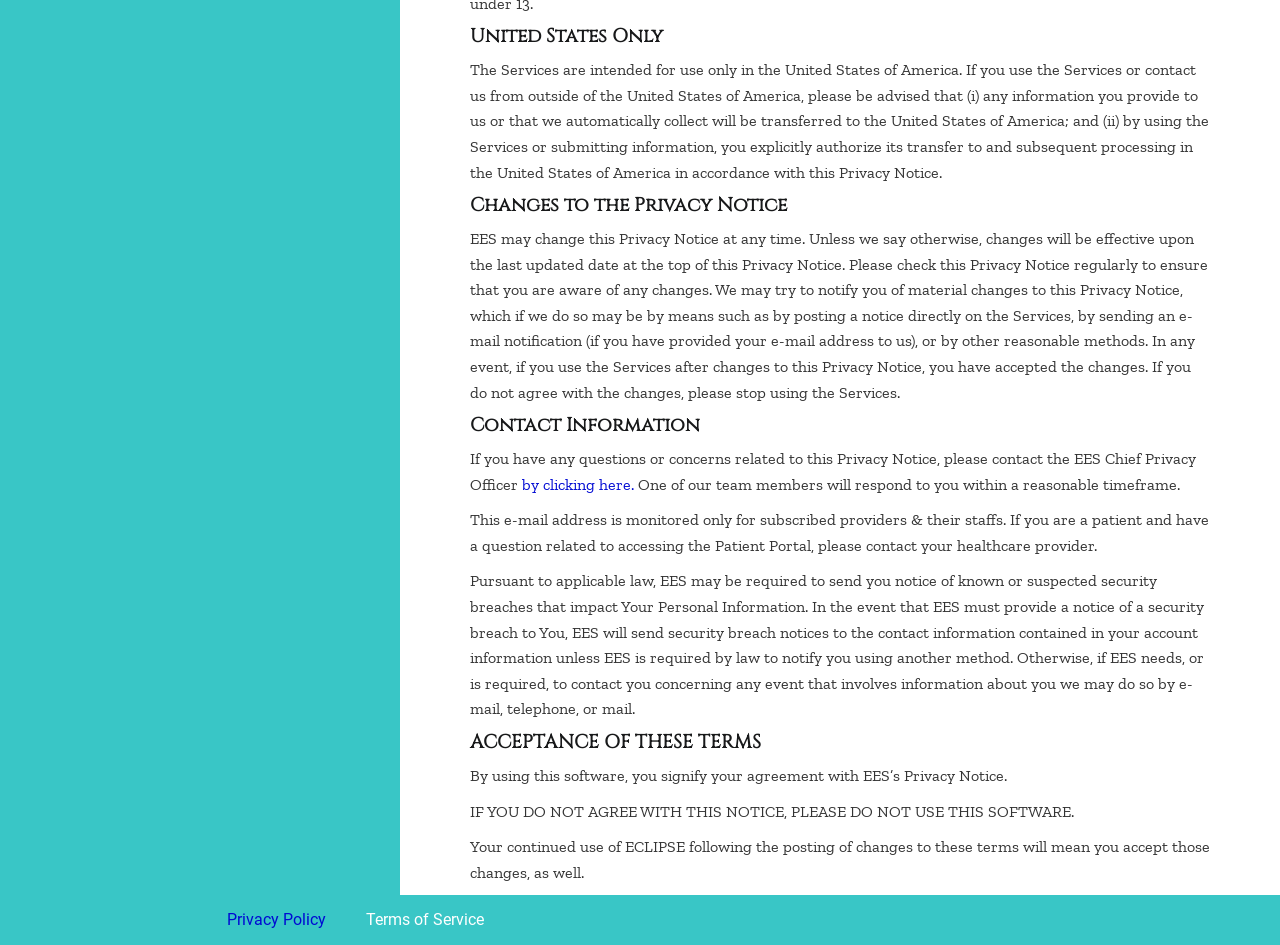Who should patients contact for questions related to accessing the Patient Portal?
Could you please answer the question thoroughly and with as much detail as possible?

The StaticText element under the 'Contact Information' heading explains that if patients have a question related to accessing the Patient Portal, they should contact their healthcare provider.